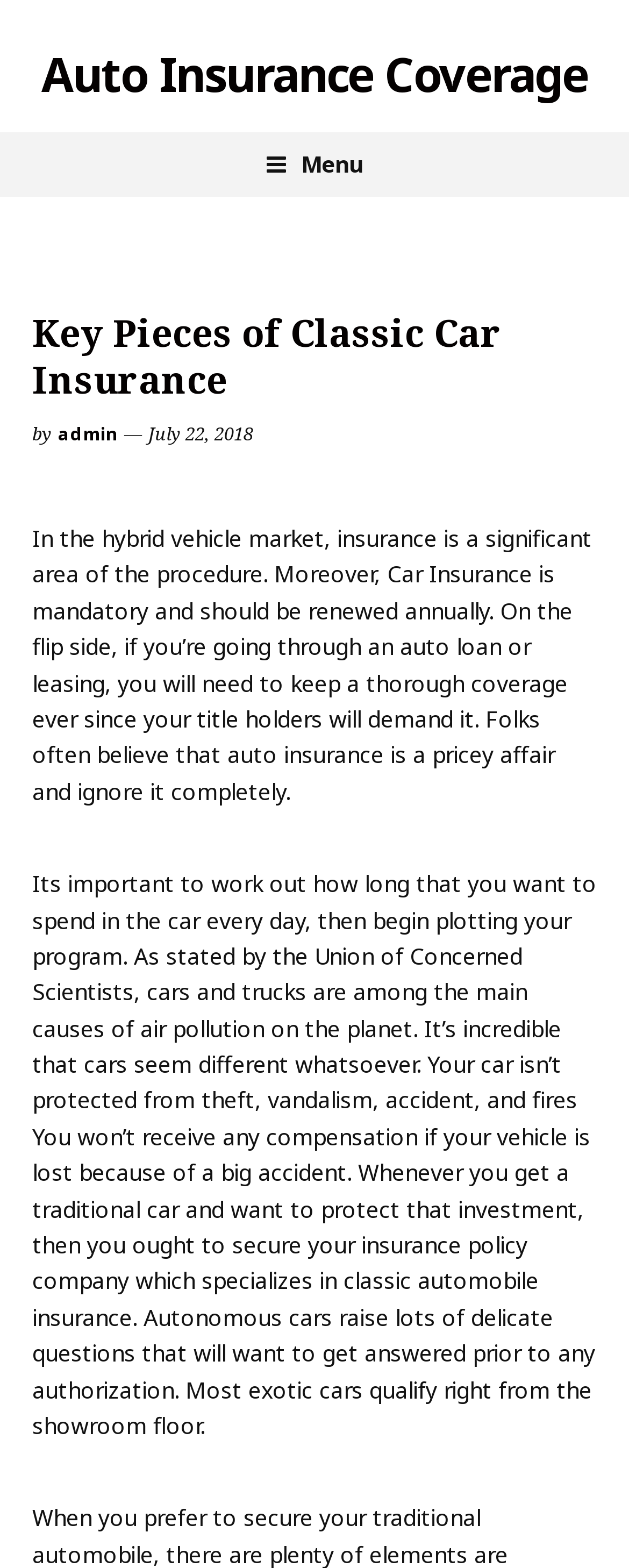Provide the bounding box coordinates for the UI element described in this sentence: "Auto Insurance Coverage". The coordinates should be four float values between 0 and 1, i.e., [left, top, right, bottom].

[0.066, 0.031, 0.934, 0.064]